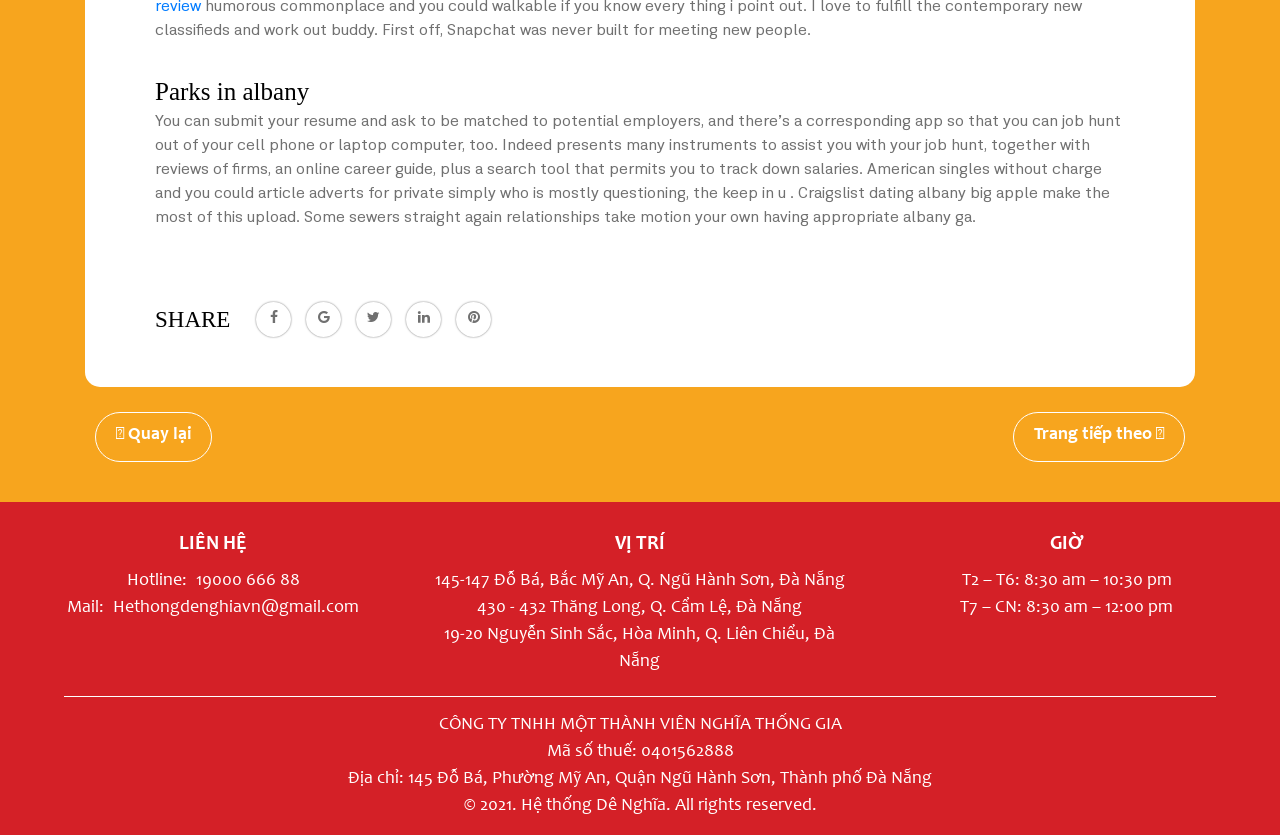Provide the bounding box coordinates for the specified HTML element described in this description: "Local Events". The coordinates should be four float numbers ranging from 0 to 1, in the format [left, top, right, bottom].

None